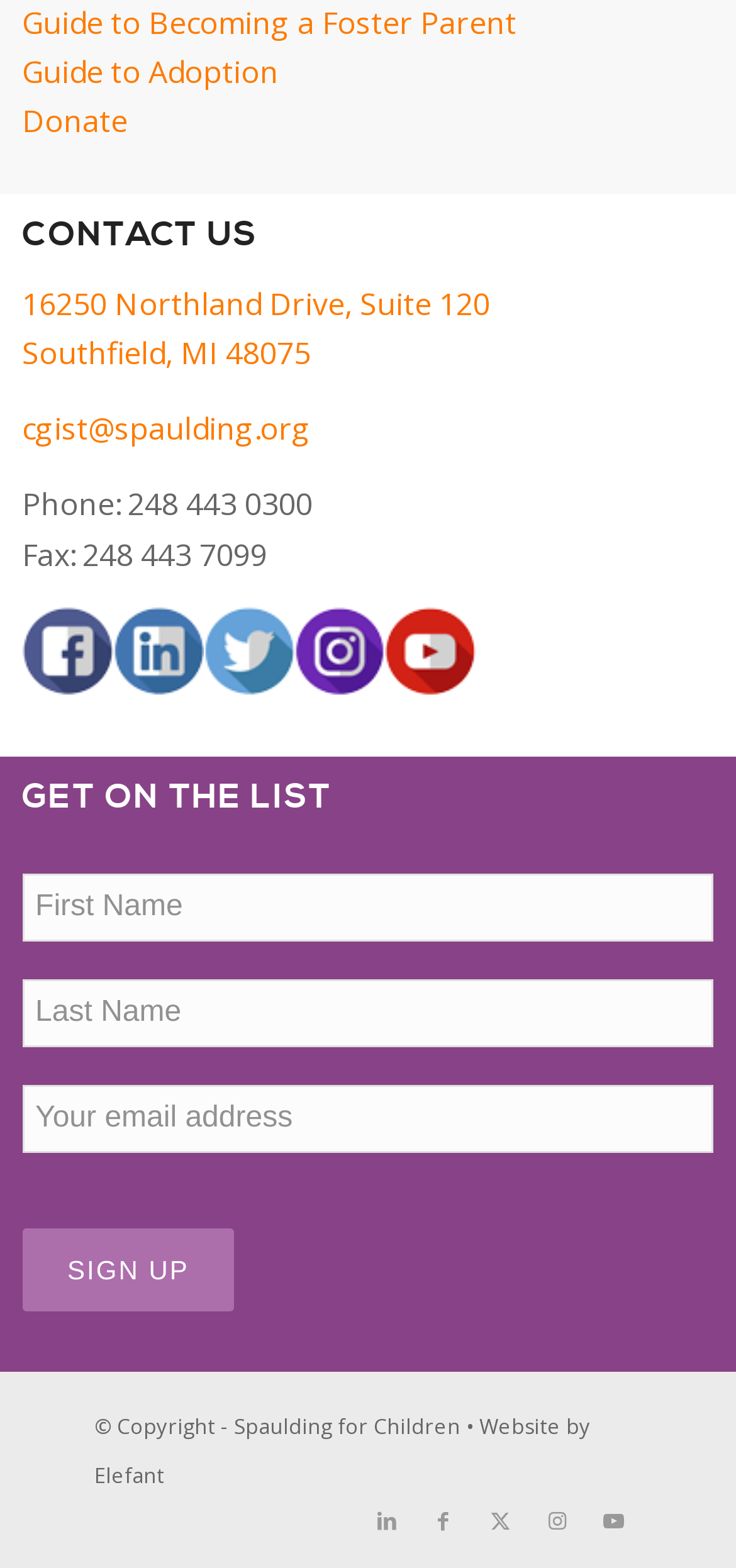Using details from the image, please answer the following question comprehensively:
How many social media links are at the bottom of the page?

I counted the social media links at the bottom of the page, which include links to LinkedIn, Facebook, Twitter, Instagram, and Youtube. There are 5 links in total.